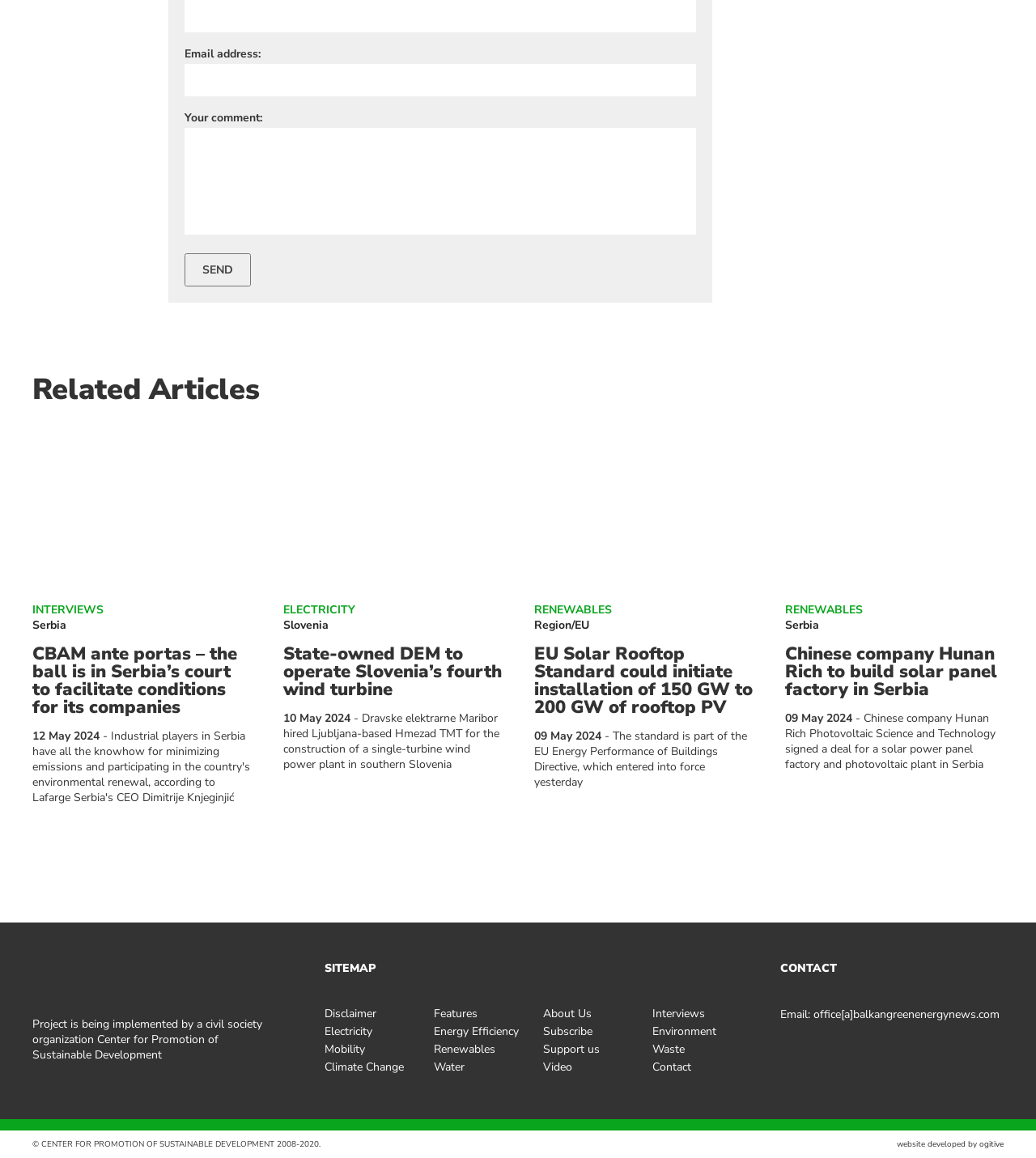From the webpage screenshot, predict the bounding box of the UI element that matches this description: "Environment".

[0.63, 0.884, 0.691, 0.897]